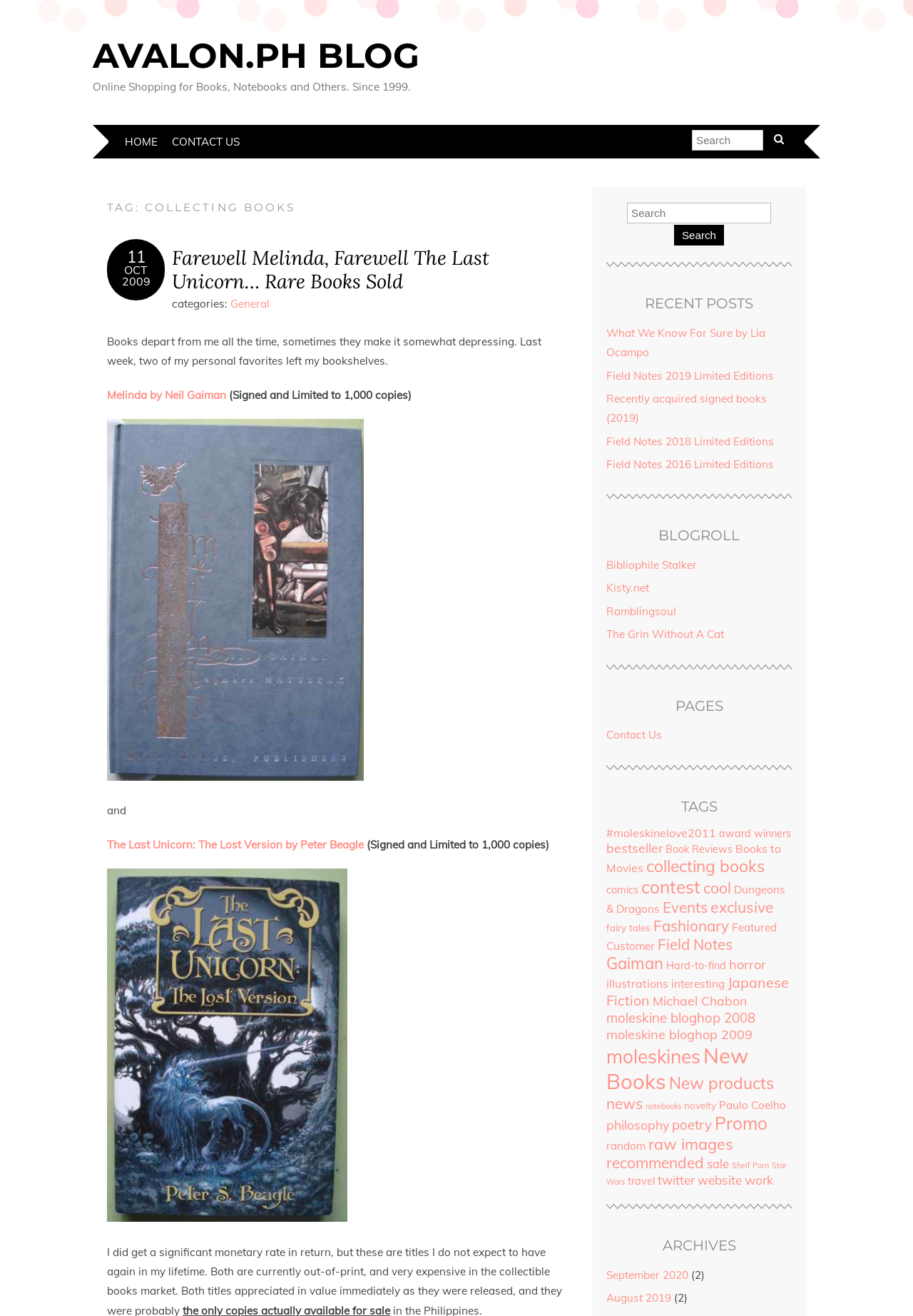Provide your answer in one word or a succinct phrase for the question: 
What is the title of the latest article?

Farewell Melinda, Farewell The Last Unicorn… Rare Books Sold